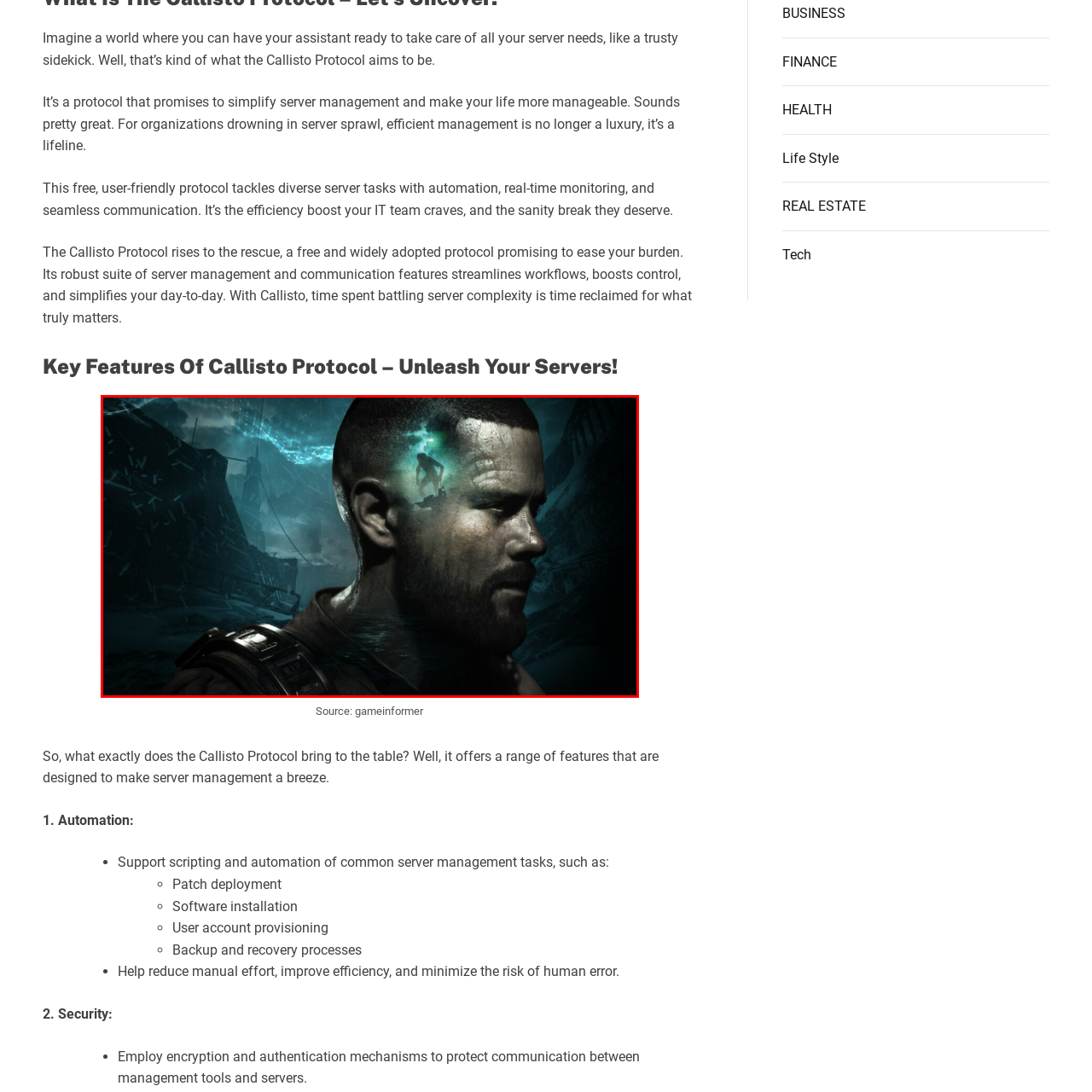Study the area of the image outlined in red and respond to the following question with as much detail as possible: What is the aesthetic of the image?

The overall aesthetic of the image combines elements of science fiction and existential reflection, depicting a world where personal and technological struggles intertwine. This aesthetic is evident from the character's portrait, the desolate landscapes, and the ghostly figure etched into the character's head.